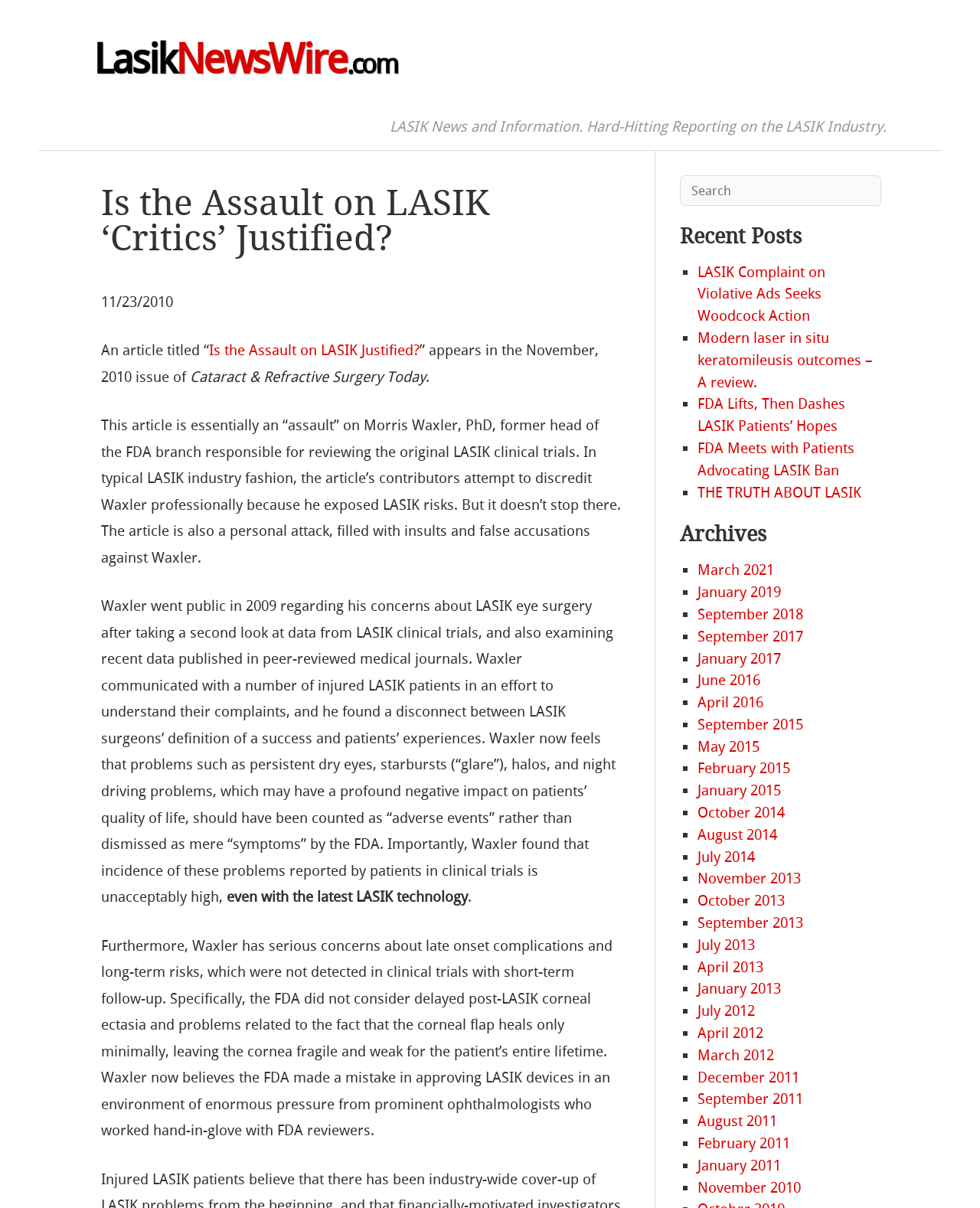Locate the bounding box coordinates of the clickable area to execute the instruction: "Enter text in the textbox". Provide the coordinates as four float numbers between 0 and 1, represented as [left, top, right, bottom].

[0.694, 0.145, 0.899, 0.17]